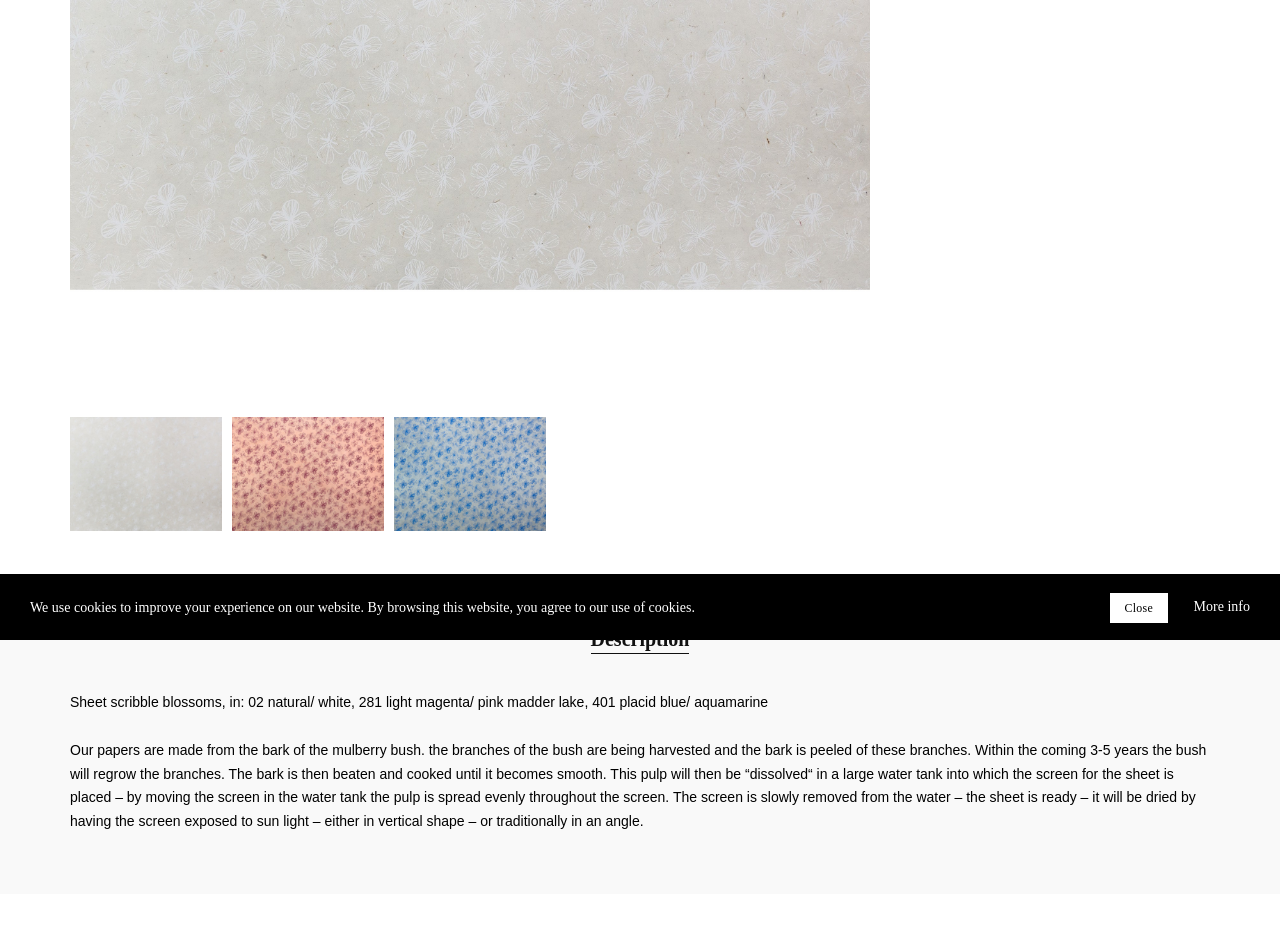Find the bounding box coordinates for the HTML element described in this sentence: "More info". Provide the coordinates as four float numbers between 0 and 1, in the format [left, top, right, bottom].

[0.933, 0.645, 0.977, 0.665]